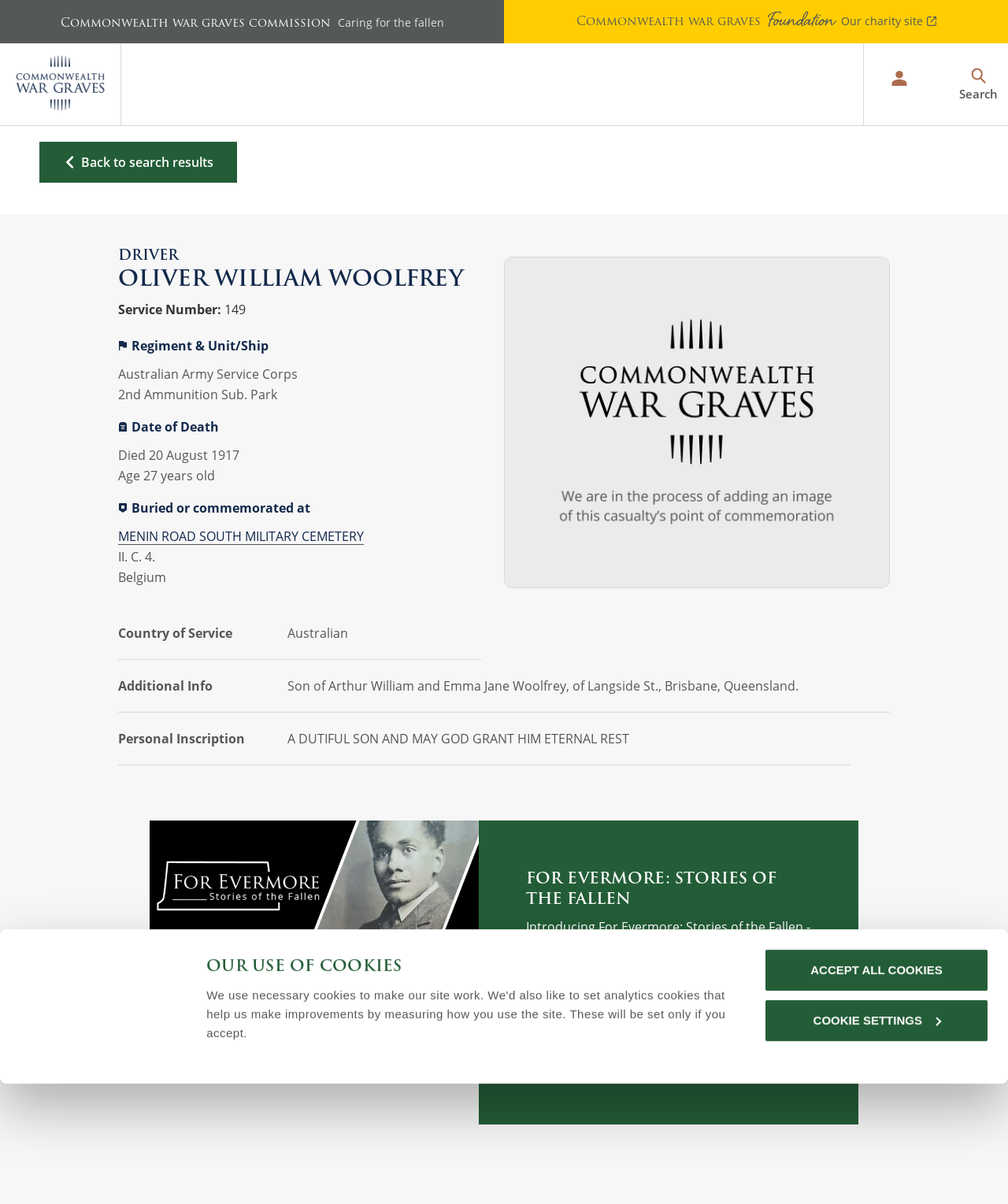Please find the bounding box coordinates of the element that you should click to achieve the following instruction: "Find 'War Dead' records". The coordinates should be presented as four float numbers between 0 and 1: [left, top, right, bottom].

[0.397, 0.247, 0.541, 0.263]